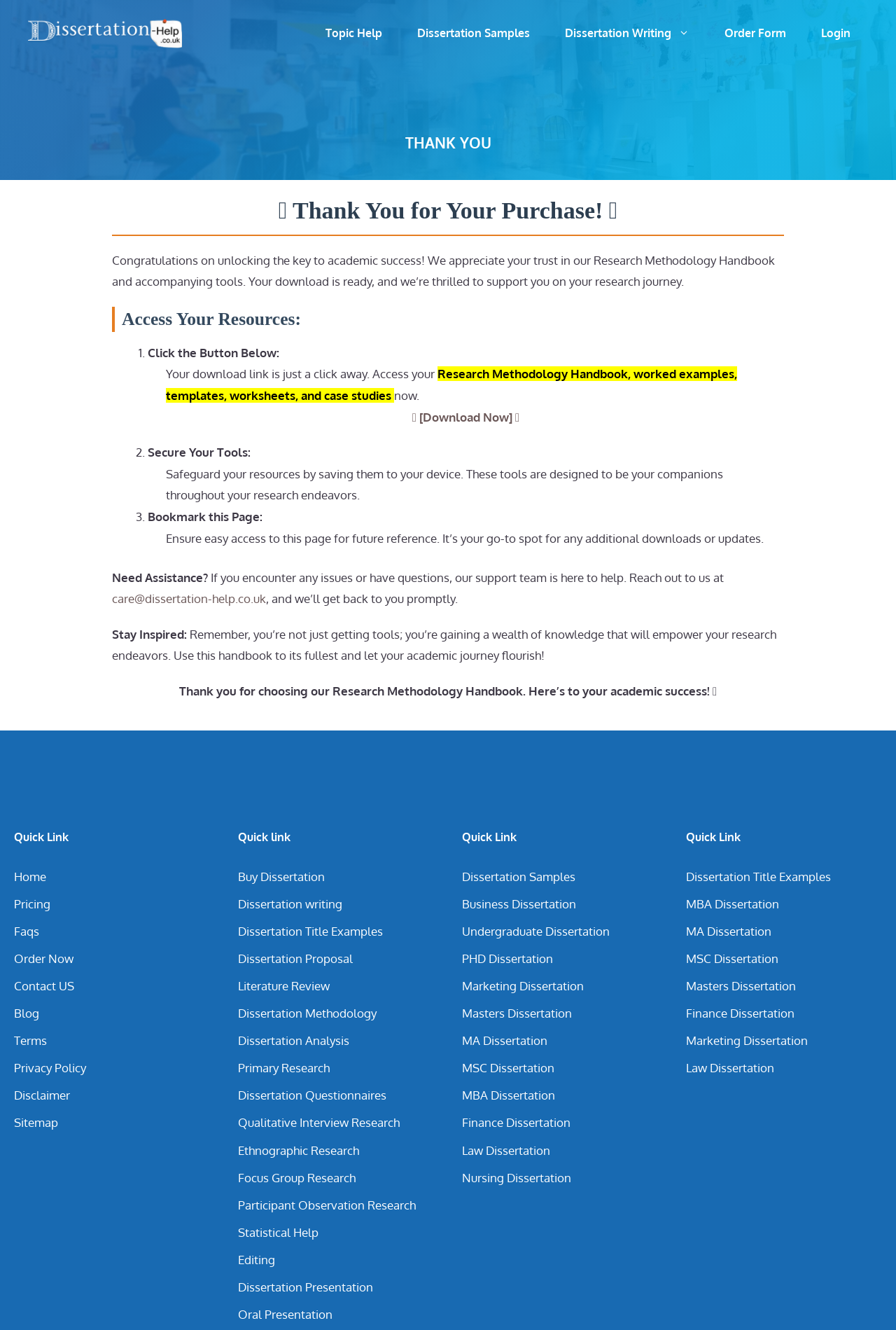Locate the bounding box coordinates of the clickable part needed for the task: "Go to the 'Home' page".

[0.016, 0.653, 0.052, 0.664]